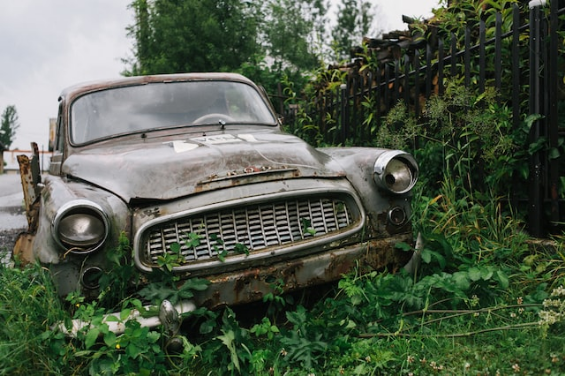What is visible despite the overgrowth?
Please provide a single word or phrase as your answer based on the screenshot.

Classic lines and iconic grille